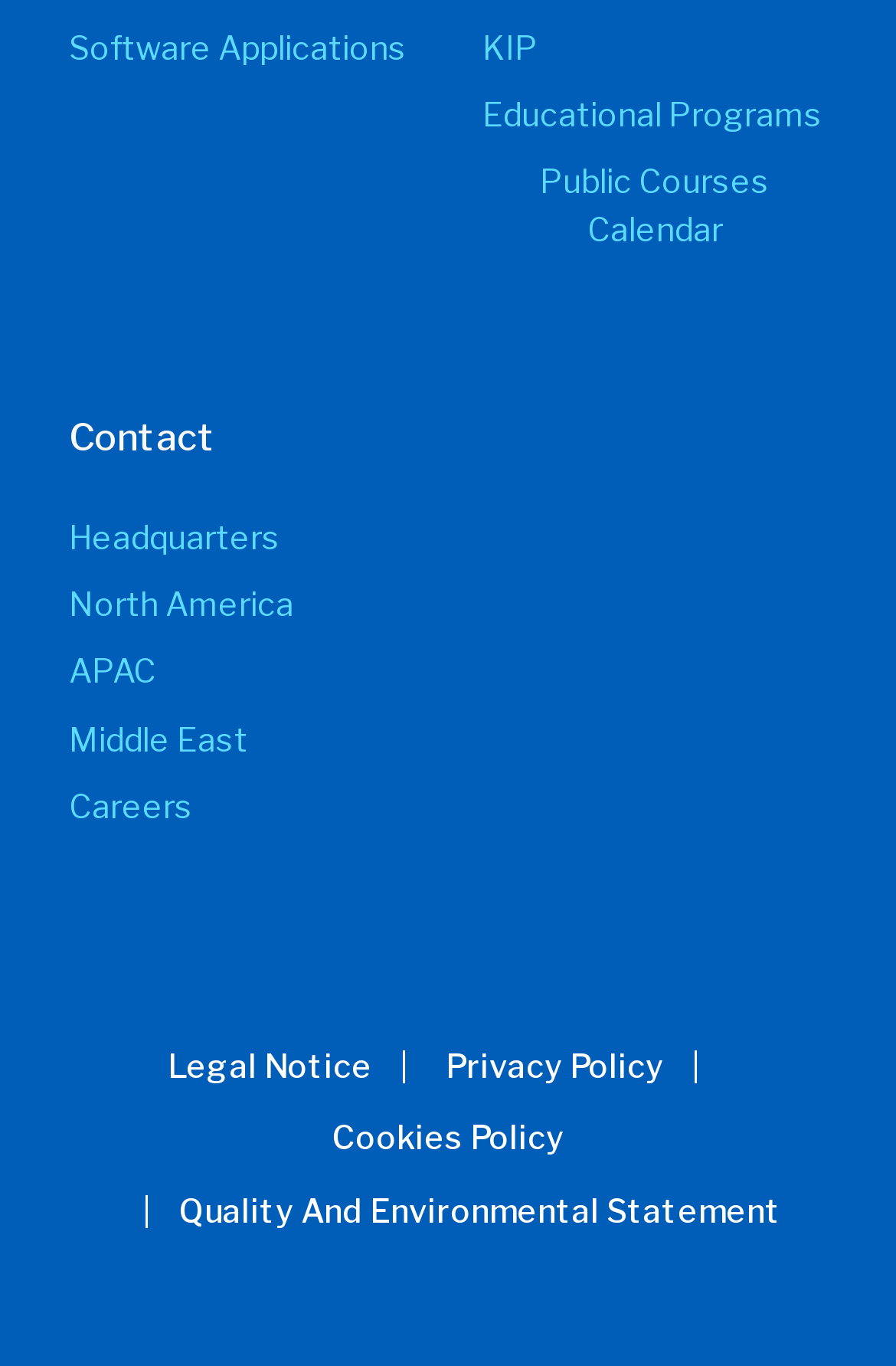Use the information in the screenshot to answer the question comprehensively: What type of programs are offered?

I found a link labeled 'Educational Programs' which suggests that the website offers educational programs of some kind.